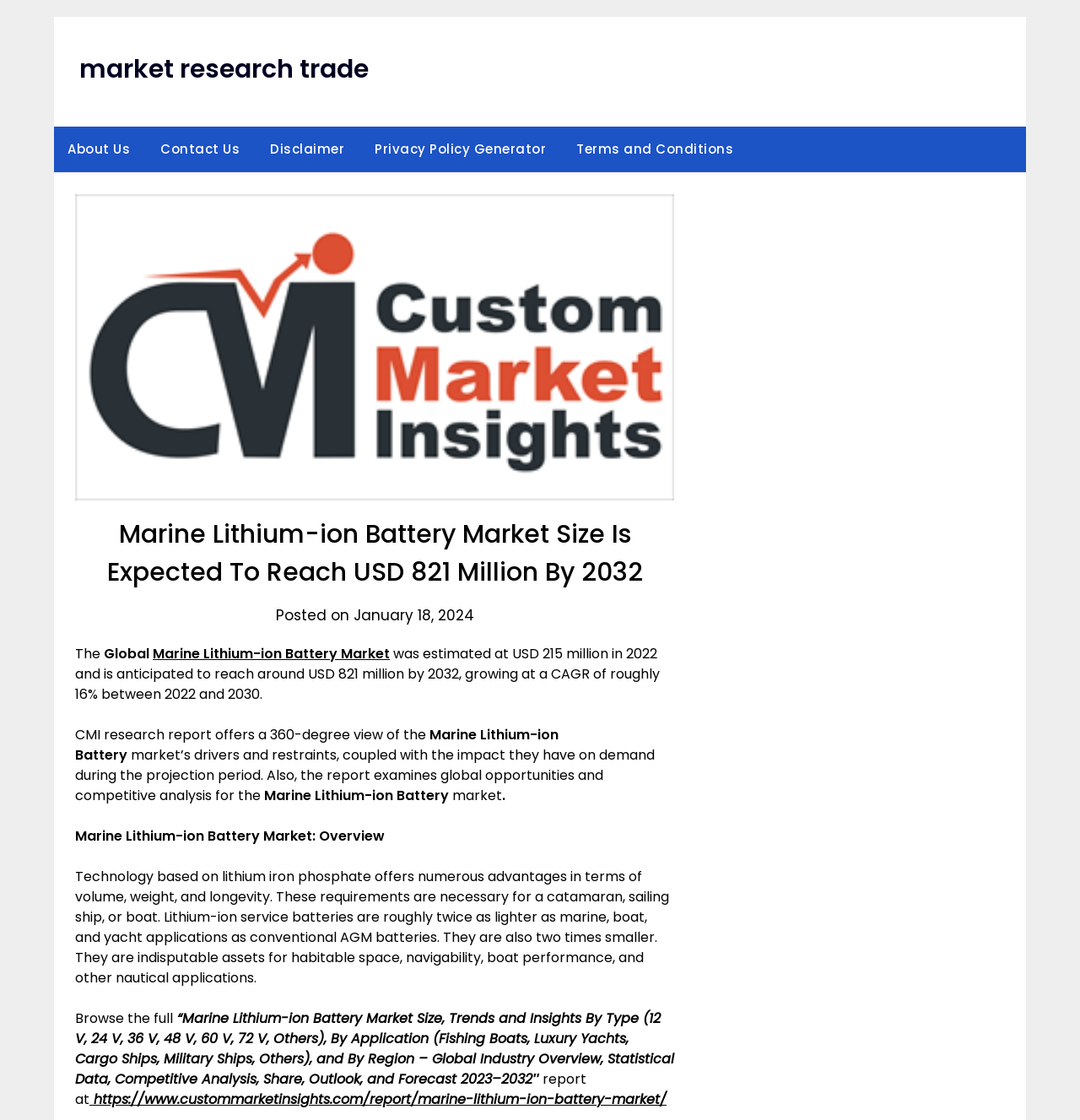Please determine the bounding box coordinates of the section I need to click to accomplish this instruction: "read the disclaimer".

[0.238, 0.113, 0.331, 0.154]